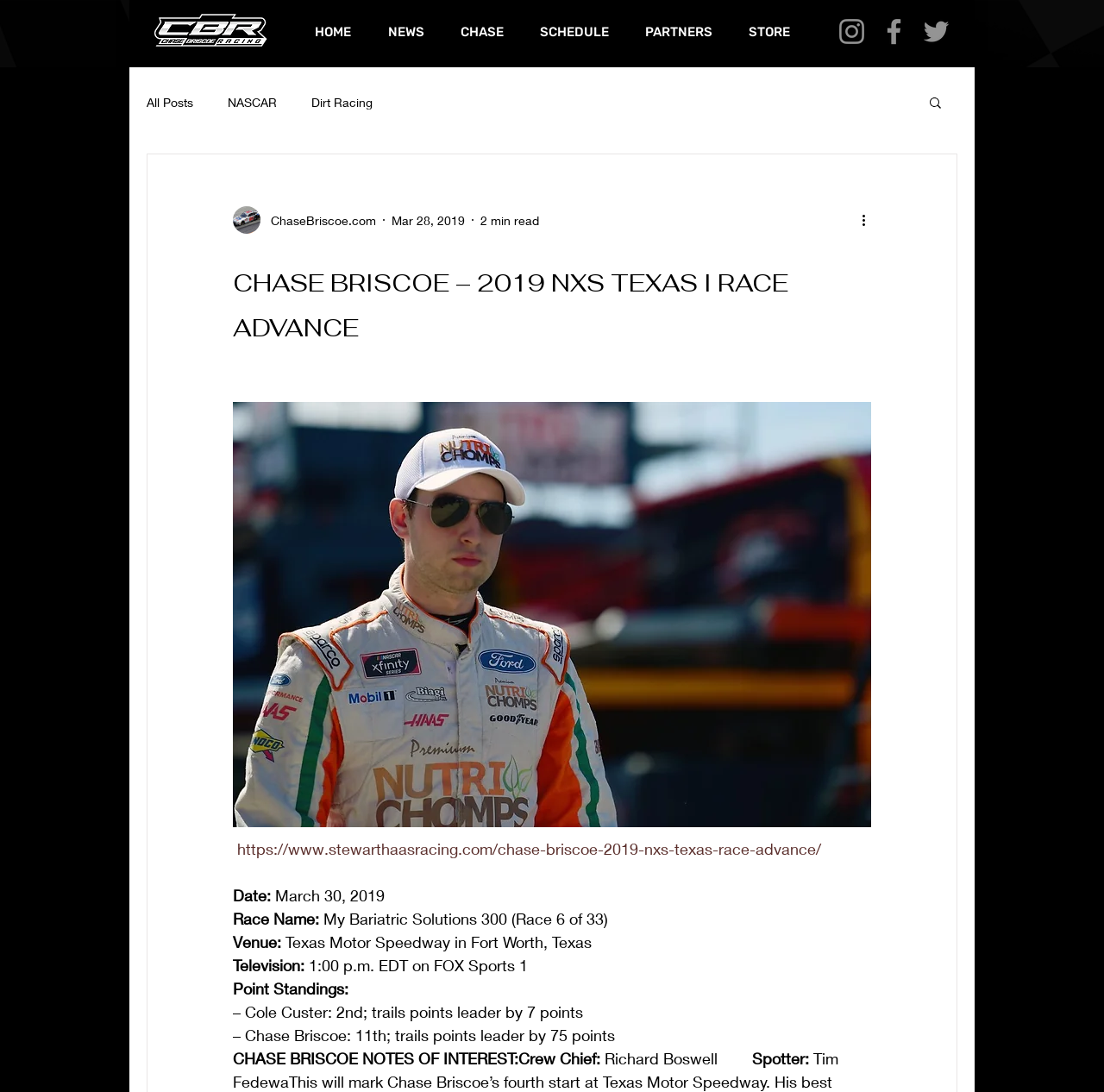Can you extract the headline from the webpage for me?

CHASE BRISCOE – 2019 NXS TEXAS I RACE ADVANCE